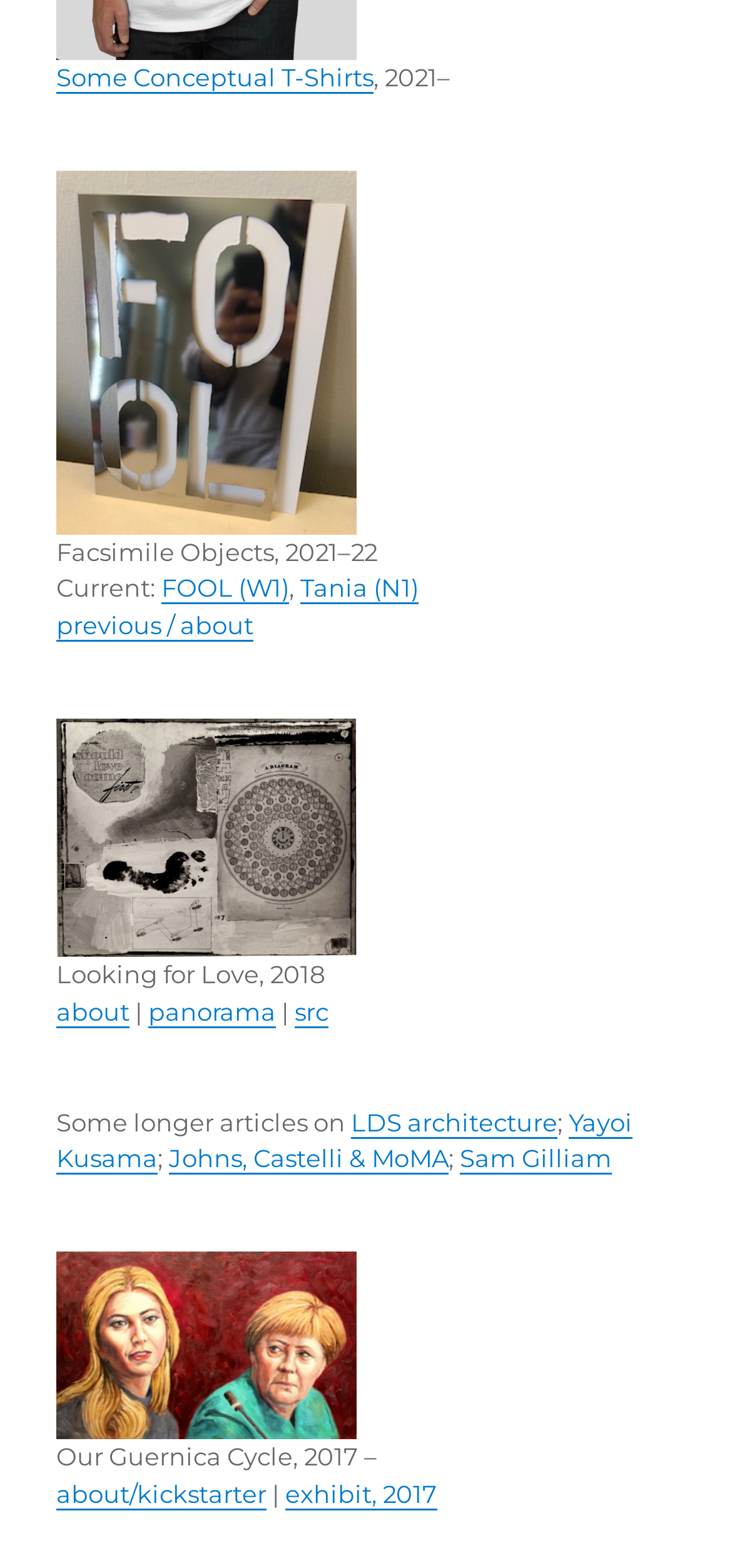Give a succinct answer to this question in a single word or phrase: 
What is the title of the image below the facsimile object?

Looking for Love, 2018